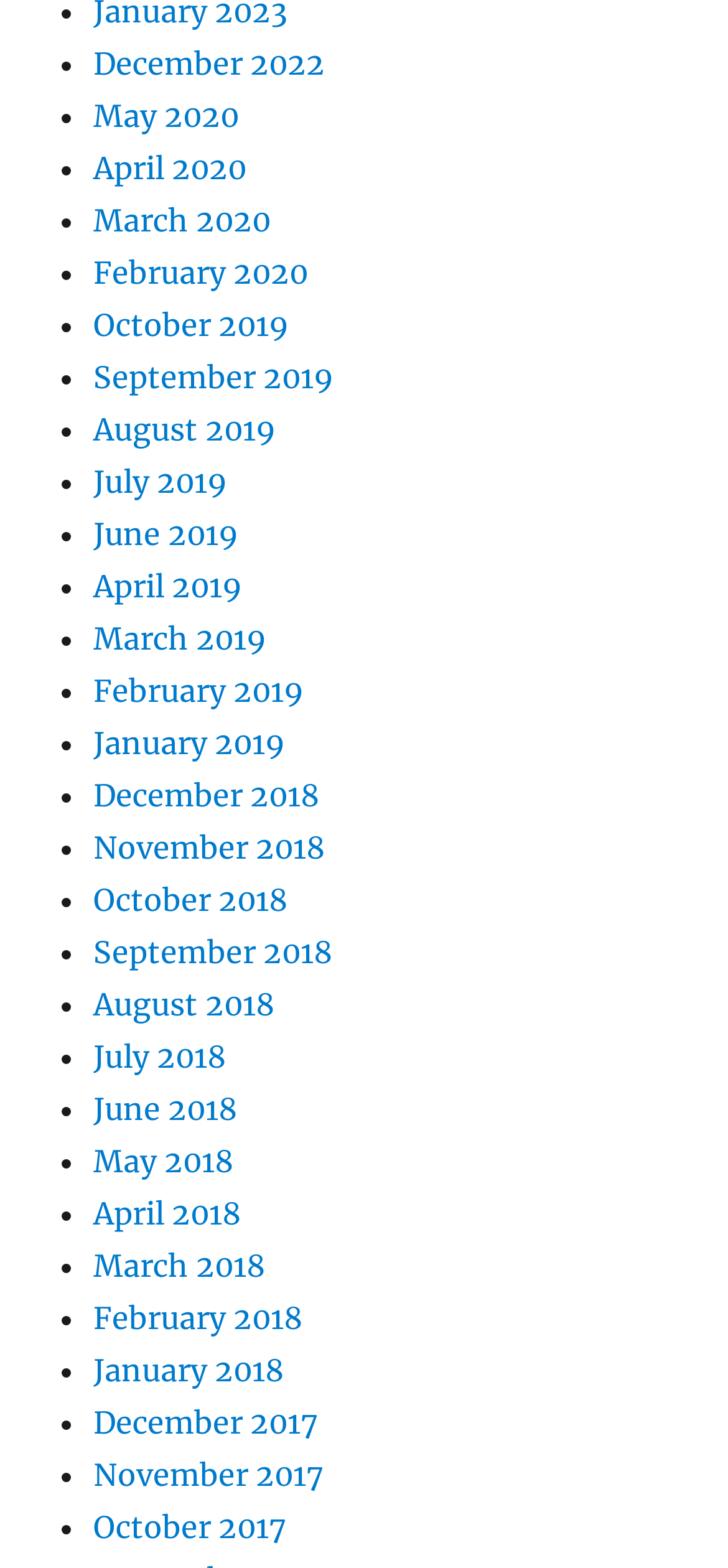Is there a month listed from the year 2017?
Analyze the image and deliver a detailed answer to the question.

I examined the links on the webpage and found that there are several links with the year '2017' in their text, such as 'December 2017' and 'November 2017'. This indicates that there are months listed from the year 2017.